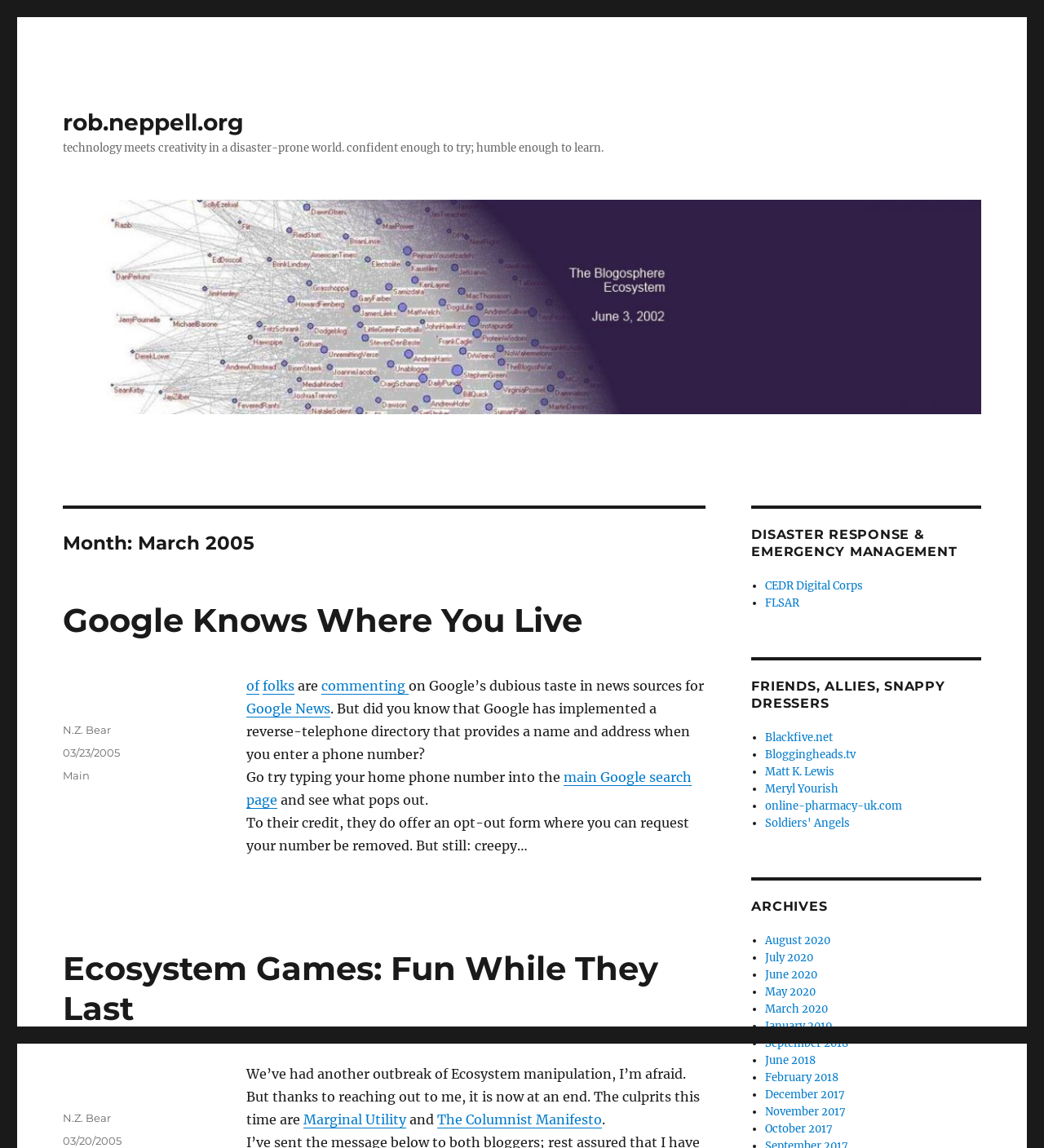Determine the bounding box coordinates of the region that needs to be clicked to achieve the task: "Learn more about CEDR Digital Corps".

[0.733, 0.504, 0.826, 0.516]